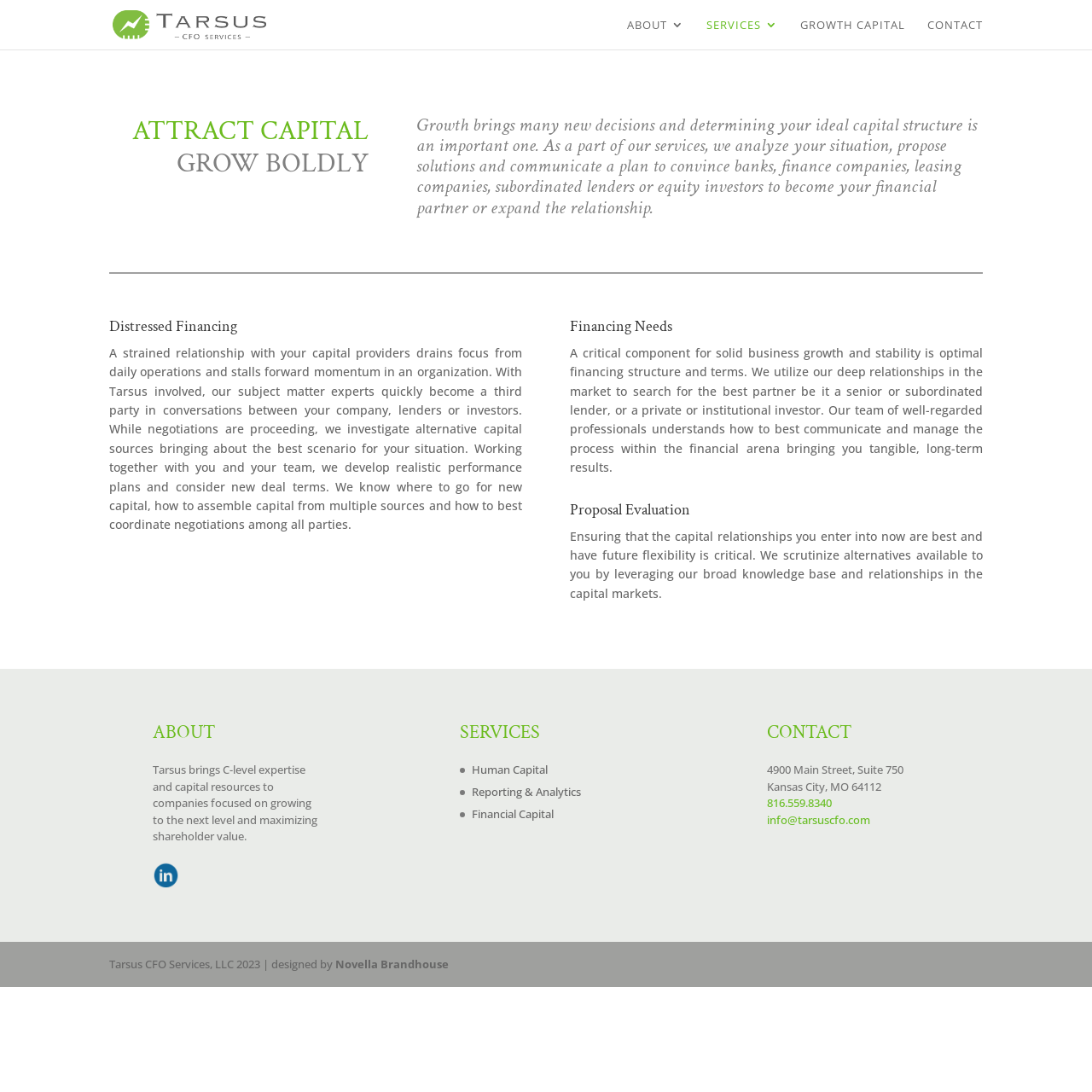Identify the bounding box coordinates necessary to click and complete the given instruction: "Click Tarsus CFO Services".

[0.103, 0.014, 0.244, 0.029]